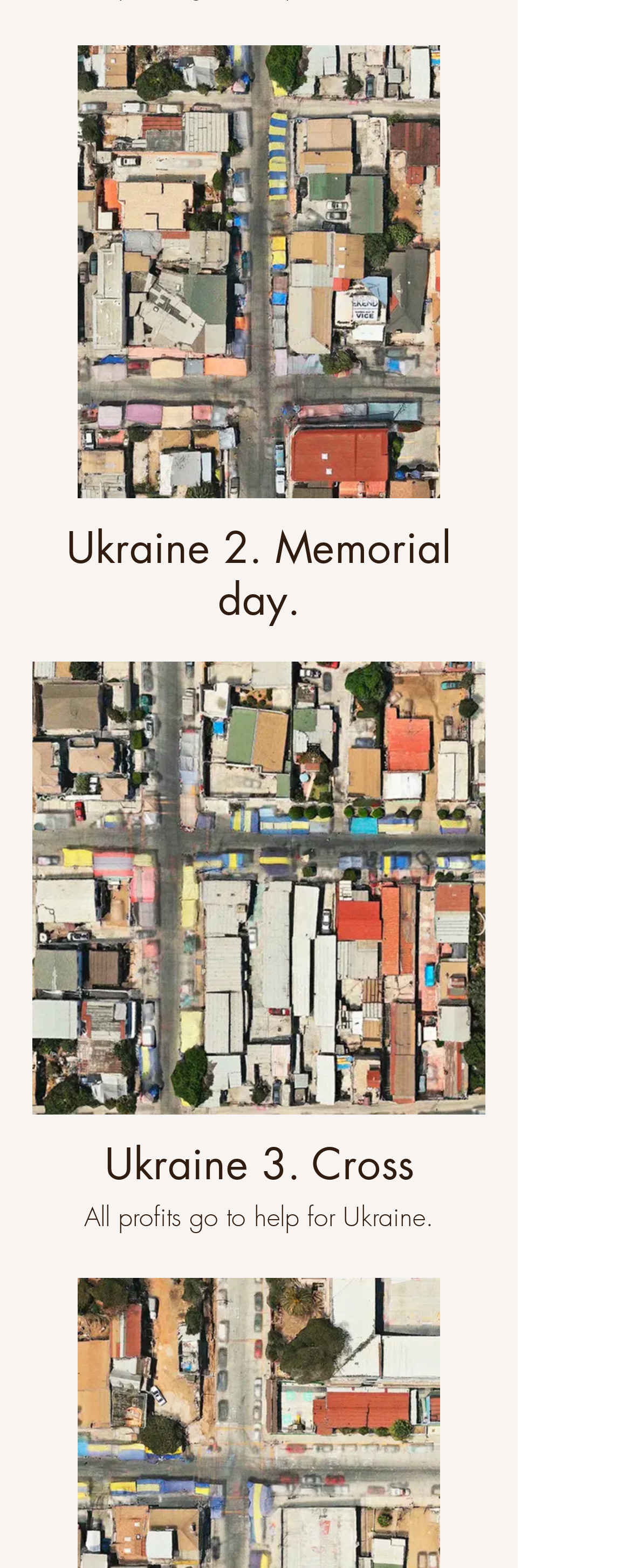Provide a brief response using a word or short phrase to this question:
What is the material of the prints?

Fine art paper